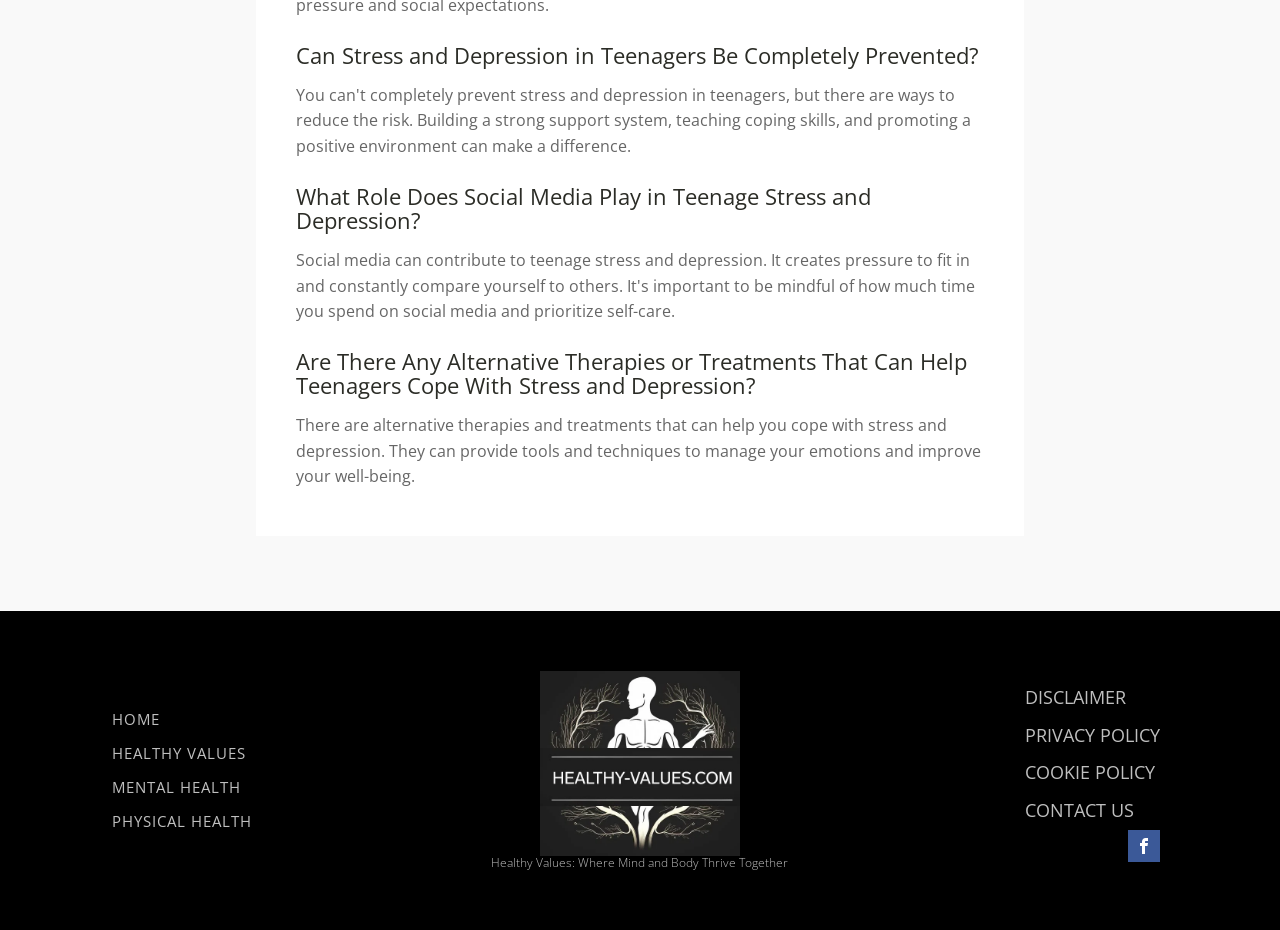Could you locate the bounding box coordinates for the section that should be clicked to accomplish this task: "Check the disclaimer".

[0.801, 0.73, 0.906, 0.771]